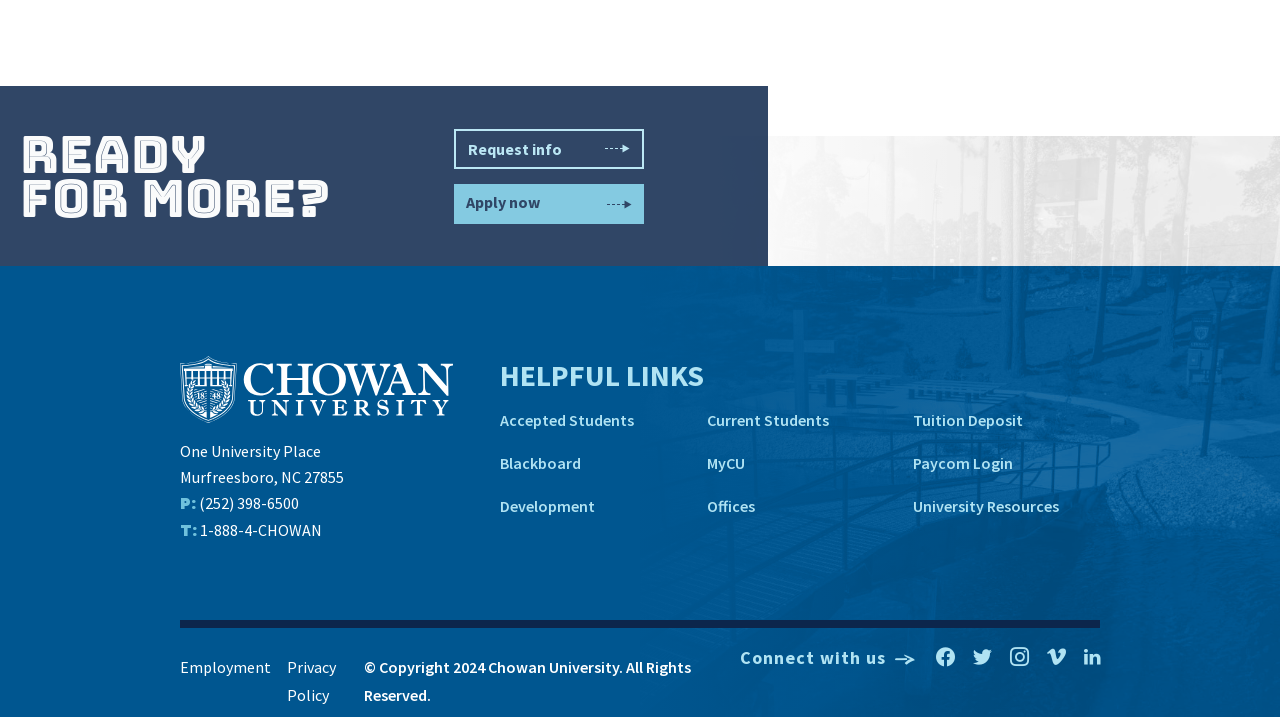Locate the bounding box coordinates of the area where you should click to accomplish the instruction: "Click on the 'HOME' link".

None